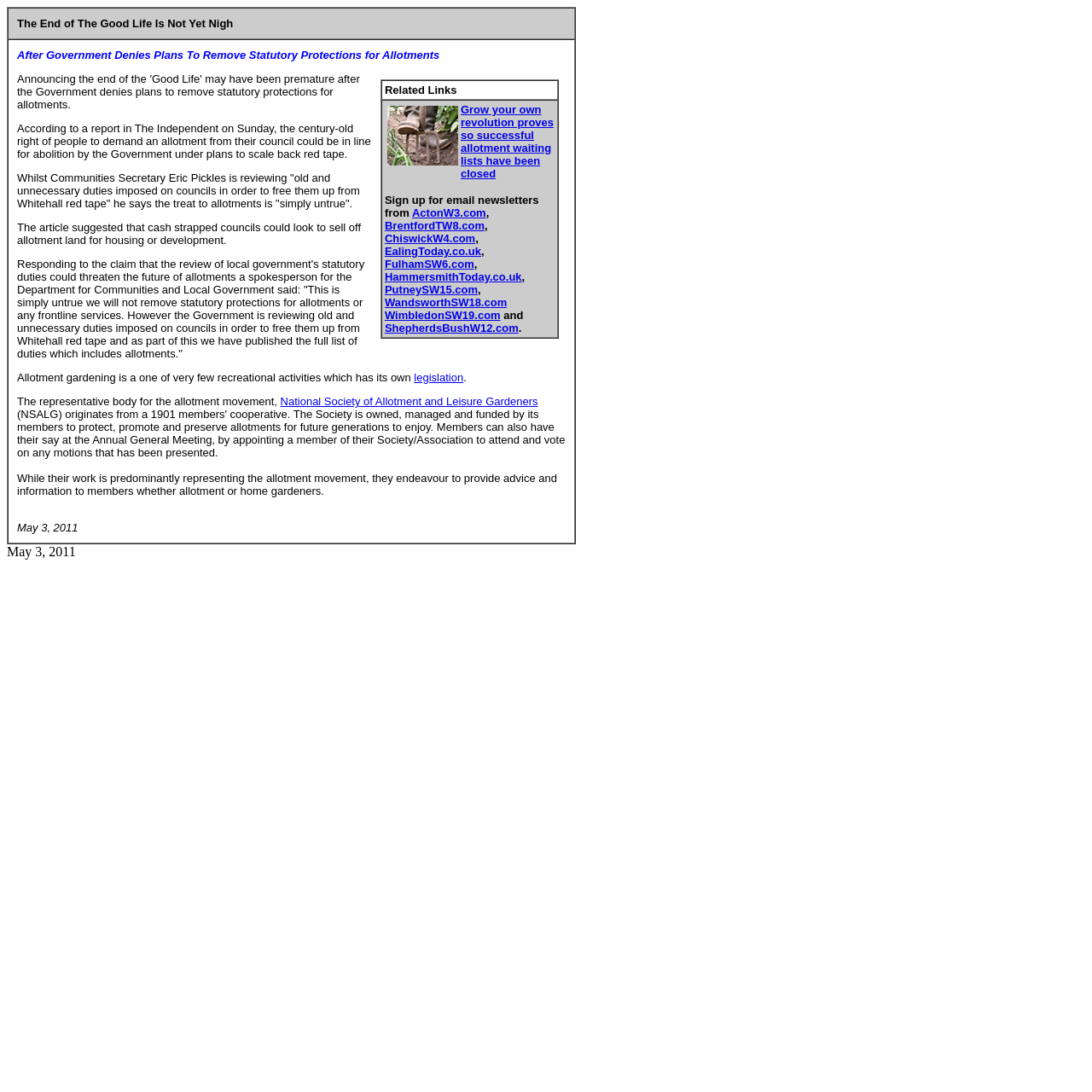Locate the bounding box coordinates of the element that needs to be clicked to carry out the instruction: "Visit the National Society of Allotment and Leisure Gardeners website". The coordinates should be given as four float numbers ranging from 0 to 1, i.e., [left, top, right, bottom].

[0.257, 0.362, 0.493, 0.373]